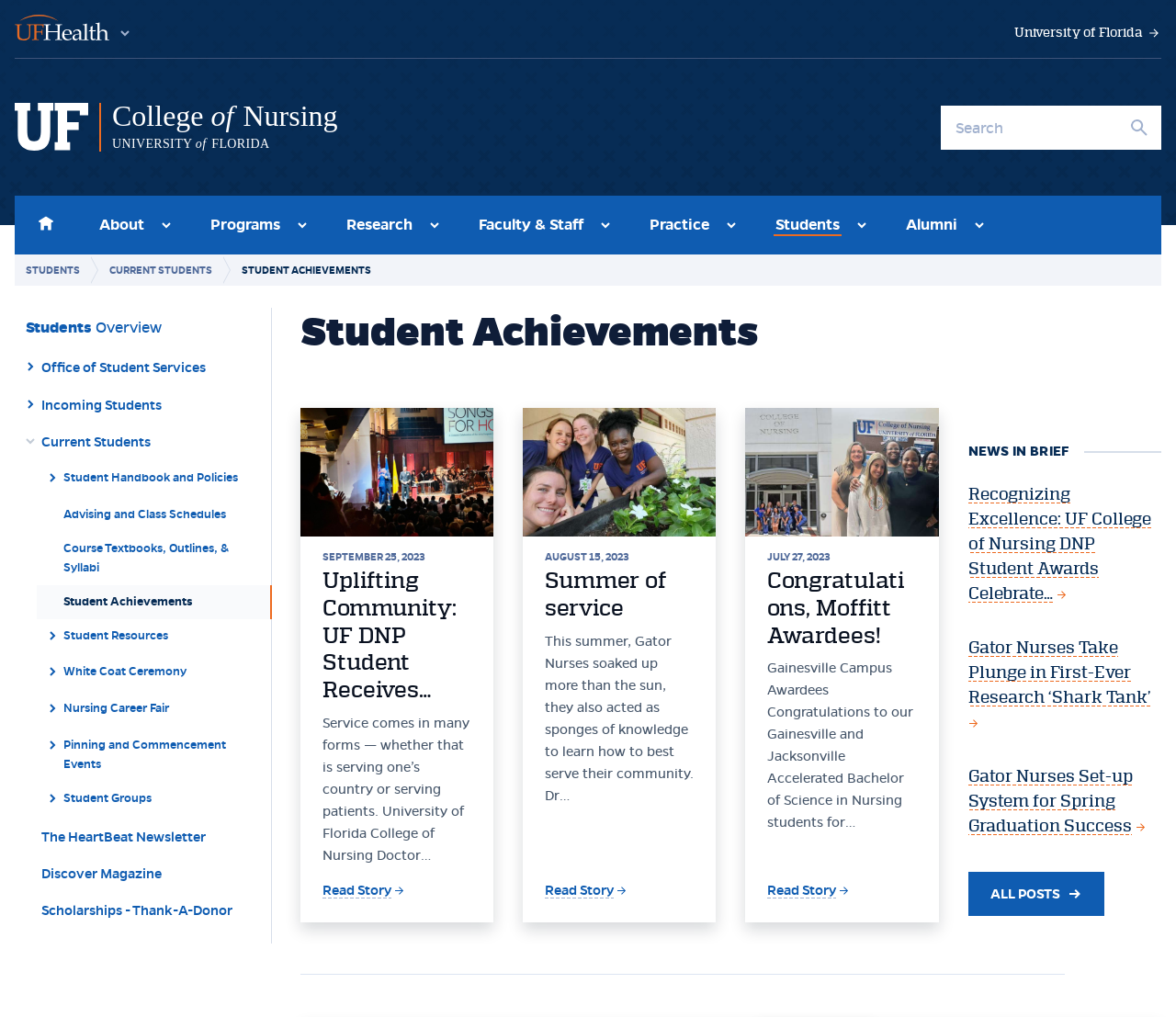Please reply to the following question with a single word or a short phrase:
What is the name of the newsletter?

The HeartBeat Newsletter